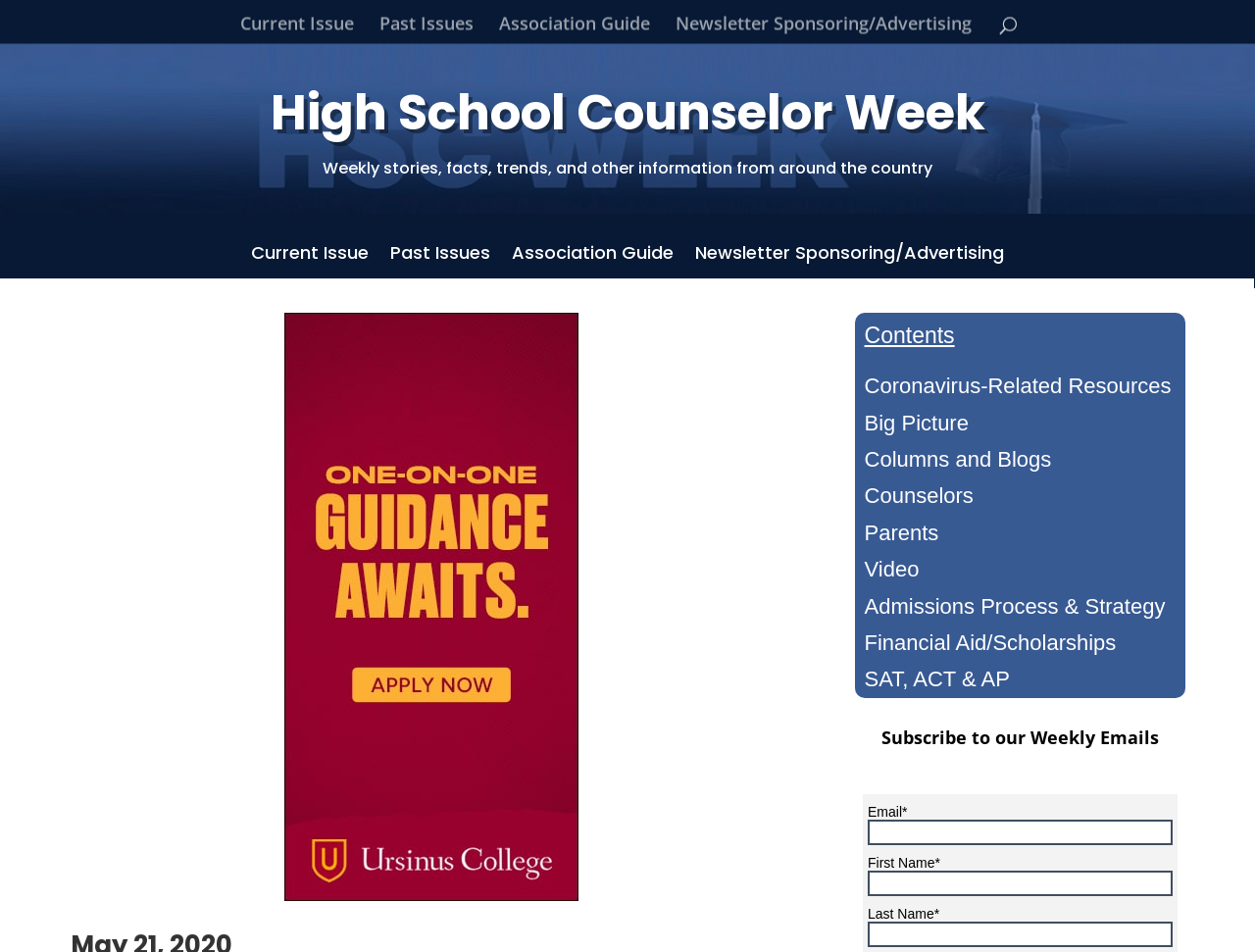Locate the bounding box of the UI element based on this description: "Coronavirus-Related Resources". Provide four float numbers between 0 and 1 as [left, top, right, bottom].

[0.689, 0.393, 0.933, 0.418]